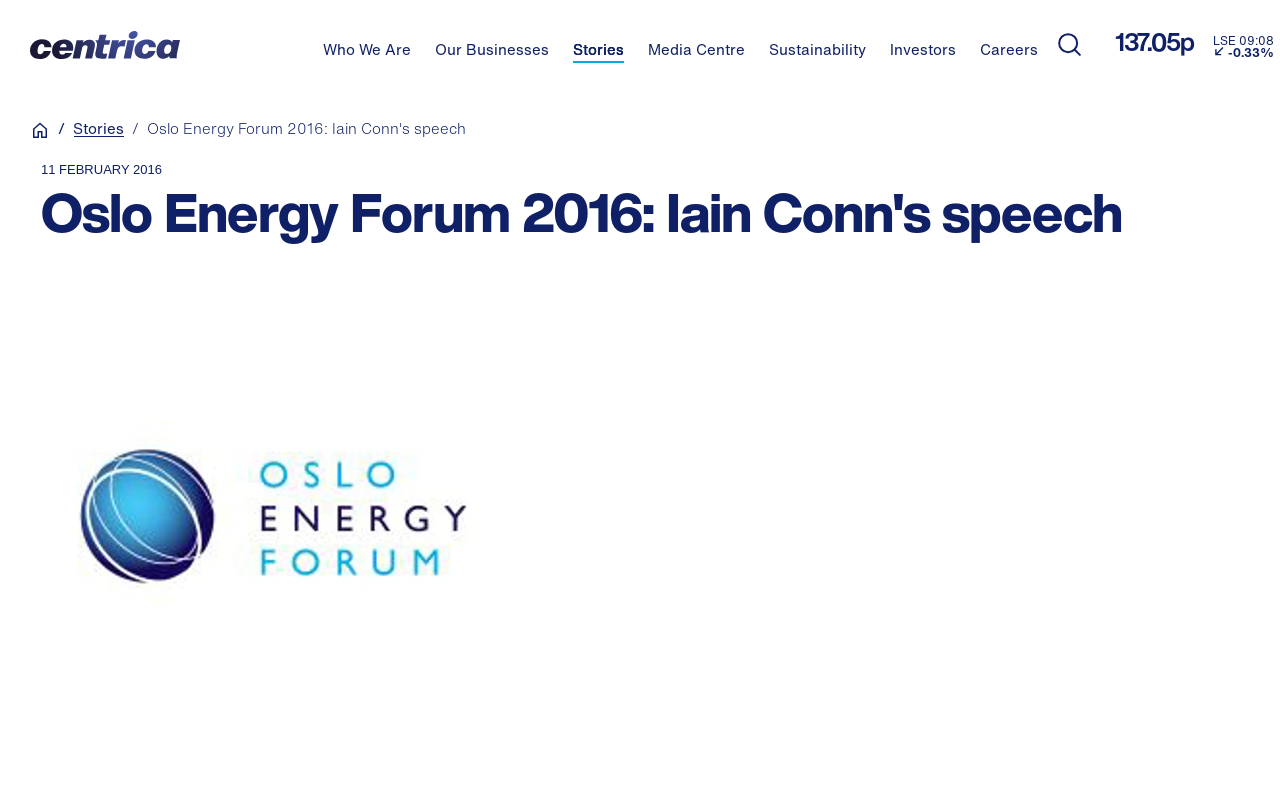Determine the bounding box coordinates of the region I should click to achieve the following instruction: "Go to Home page". Ensure the bounding box coordinates are four float numbers between 0 and 1, i.e., [left, top, right, bottom].

[0.023, 0.153, 0.039, 0.179]